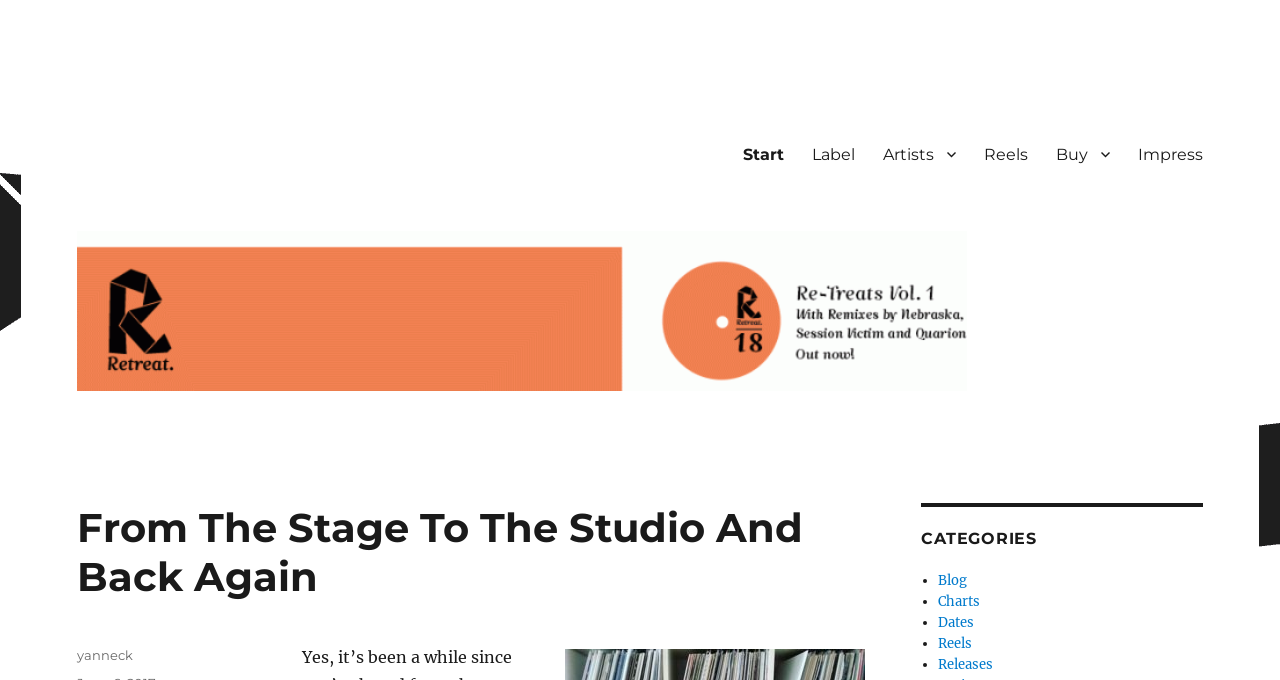Please locate the bounding box coordinates of the element that needs to be clicked to achieve the following instruction: "visit the 'Blog' category". The coordinates should be four float numbers between 0 and 1, i.e., [left, top, right, bottom].

[0.733, 0.841, 0.755, 0.866]